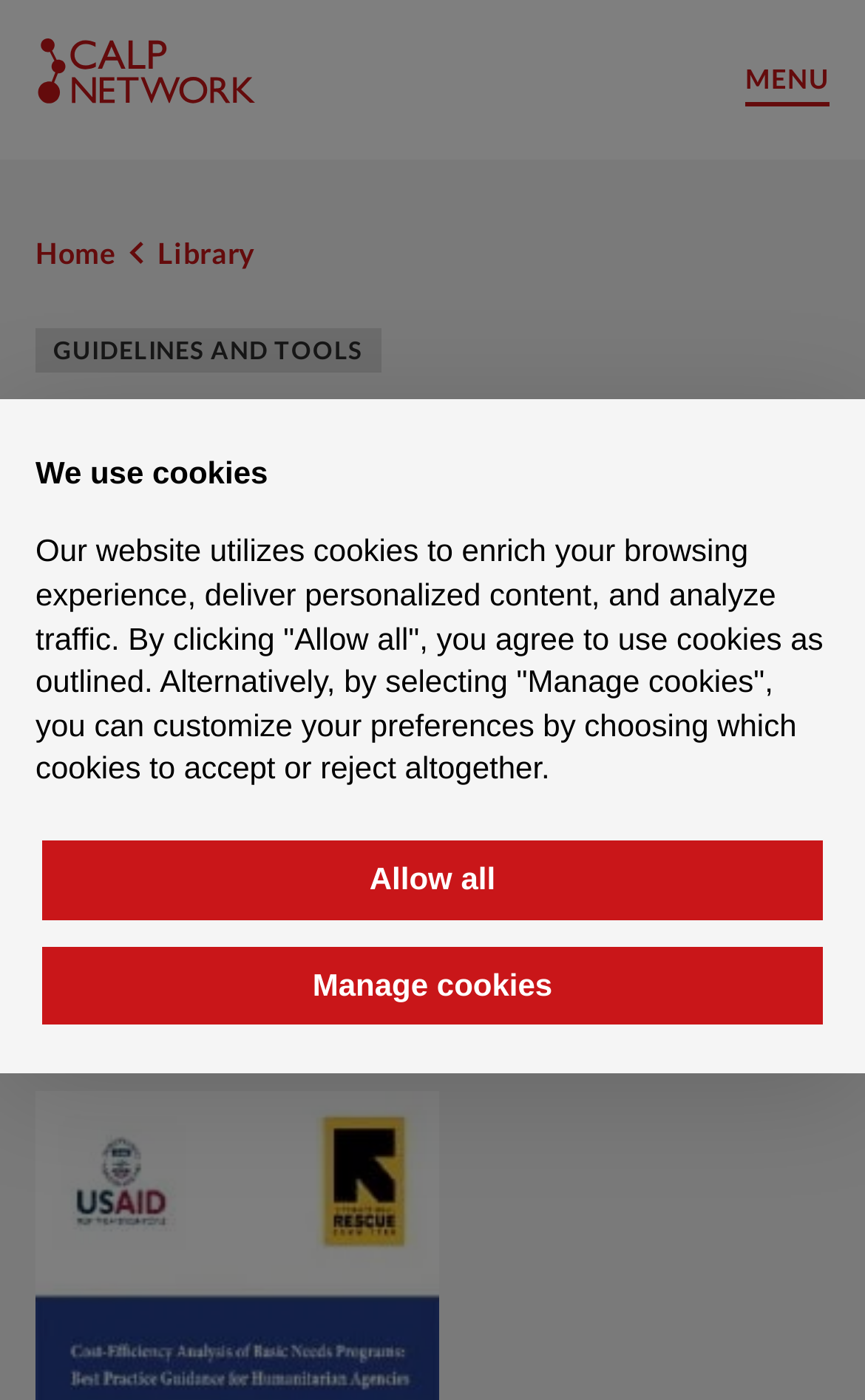Articulate a complete and detailed caption of the webpage elements.

The webpage is about the "Cost-Efficiency Analysis of Basic Needs Programs: Best Practice Guidance for Humanitarian Agencies" report. At the top left, there is a link to skip to the main content. Next to it, there is a link to go to the homepage, accompanied by a small image. On the top right, there is a menu button labeled "MENU".

Below the menu button, there are several links and images. The first link is to the homepage, followed by an image, and then links to the "Library" section. There is a static text "GUIDELINES AND TOOLS" above the main content.

The main content starts with a heading that matches the title of the report. Below the heading, there is a static text indicating the publication date "October 2019". The authors of the report, "Ruco Van Der Merwe" and "Caitlin Tulloch", are listed below the date.

There are four social media sharing links below the authors' names, each accompanied by a small image. These links allow users to share the report on Facebook, Twitter, LinkedIn, and via email.

At the bottom of the page, there is a section about cookies used on the website. A heading "We use cookies" is followed by a paragraph explaining the purpose of cookies and providing options to manage or allow all cookies. There are two buttons, "Manage cookies" and "Allow all", to customize cookie preferences.

Overall, the webpage is focused on presenting the report and providing additional resources and options for users.